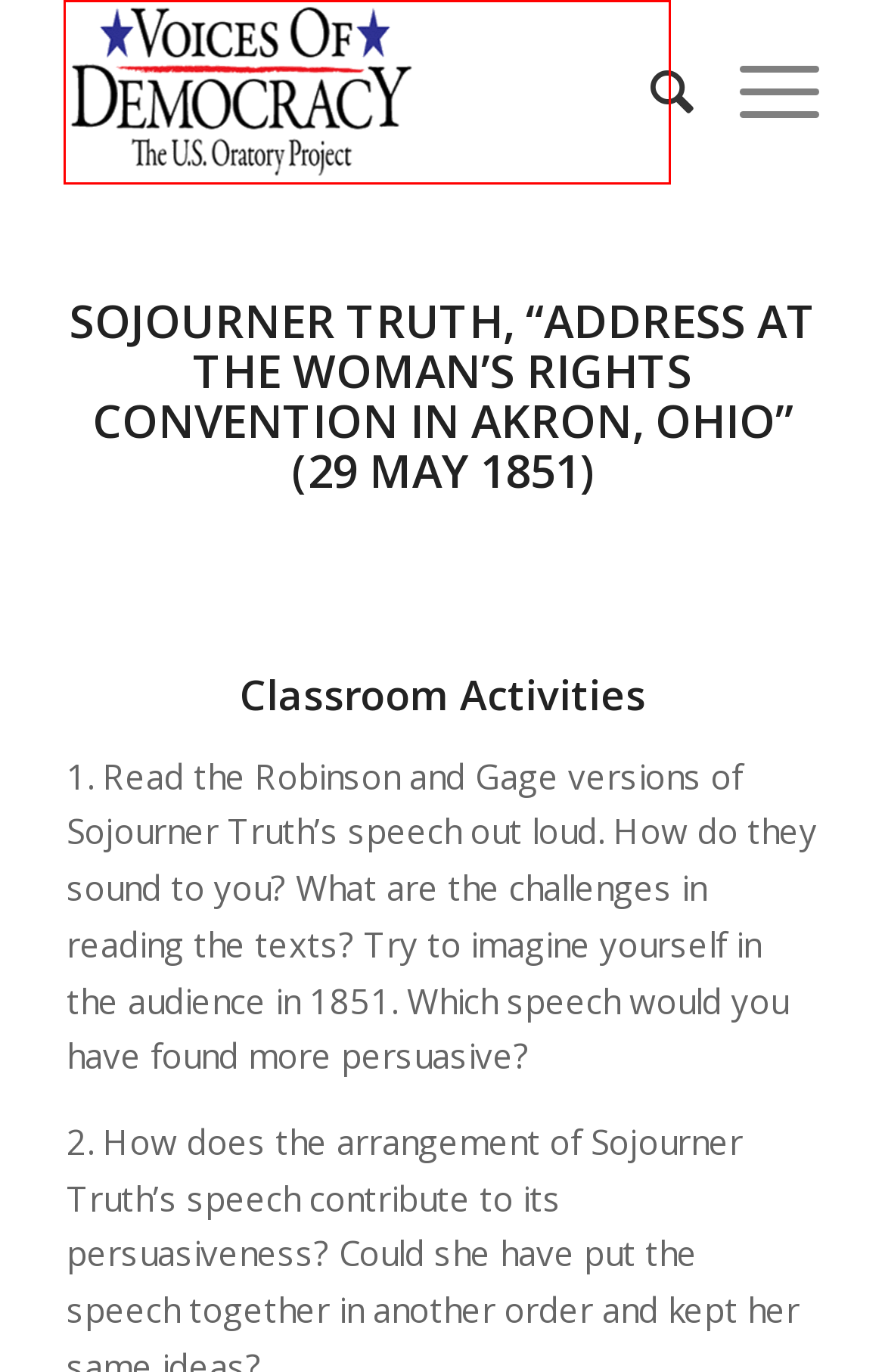Please examine the screenshot provided, which contains a red bounding box around a UI element. Select the webpage description that most accurately describes the new page displayed after clicking the highlighted element. Here are the candidates:
A. Web Accessibility | The University of Maryland
B. Home Page - Voices of Democracy
C. About VOD - Voices of Democracy
D. Academic Web Pages - Academic Web Pages - %
E. Guidelines for Preparing Submissions - Voices of Democracy
F. For K-12 Teachers - Voices of Democracy
G. Privacy Notice | The University of Maryland
H. VOD Journal - Voices of Democracy

B